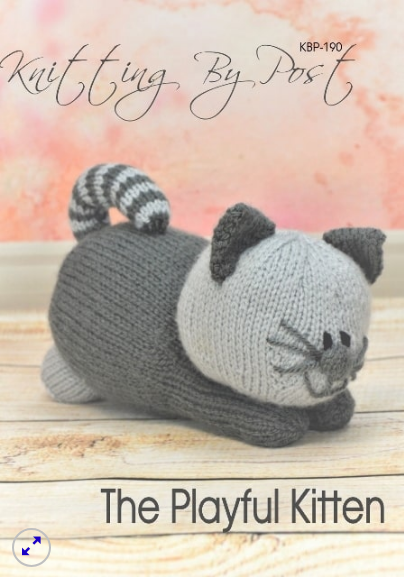Provide a thorough description of what you see in the image.

This image showcases an adorable knitted toy titled "The Playful Kitten," featured in the Knitting by Post collection. The playful kitten is crafted with a combination of soft gray and black yarns, displaying a charming, slightly elongated body. The design features a gray face, with distinct cat features including ears, whiskers, and a small nose, alongside a striped tail that adds a whimsical touch. The kitten is positioned on a light wooden surface, set against a softly blurred pastel pink background, which enhances its playful and cozy aesthetic. This knitting pattern, identified as KBP-190, invites knitters to create their own version of this delightful feline friend.